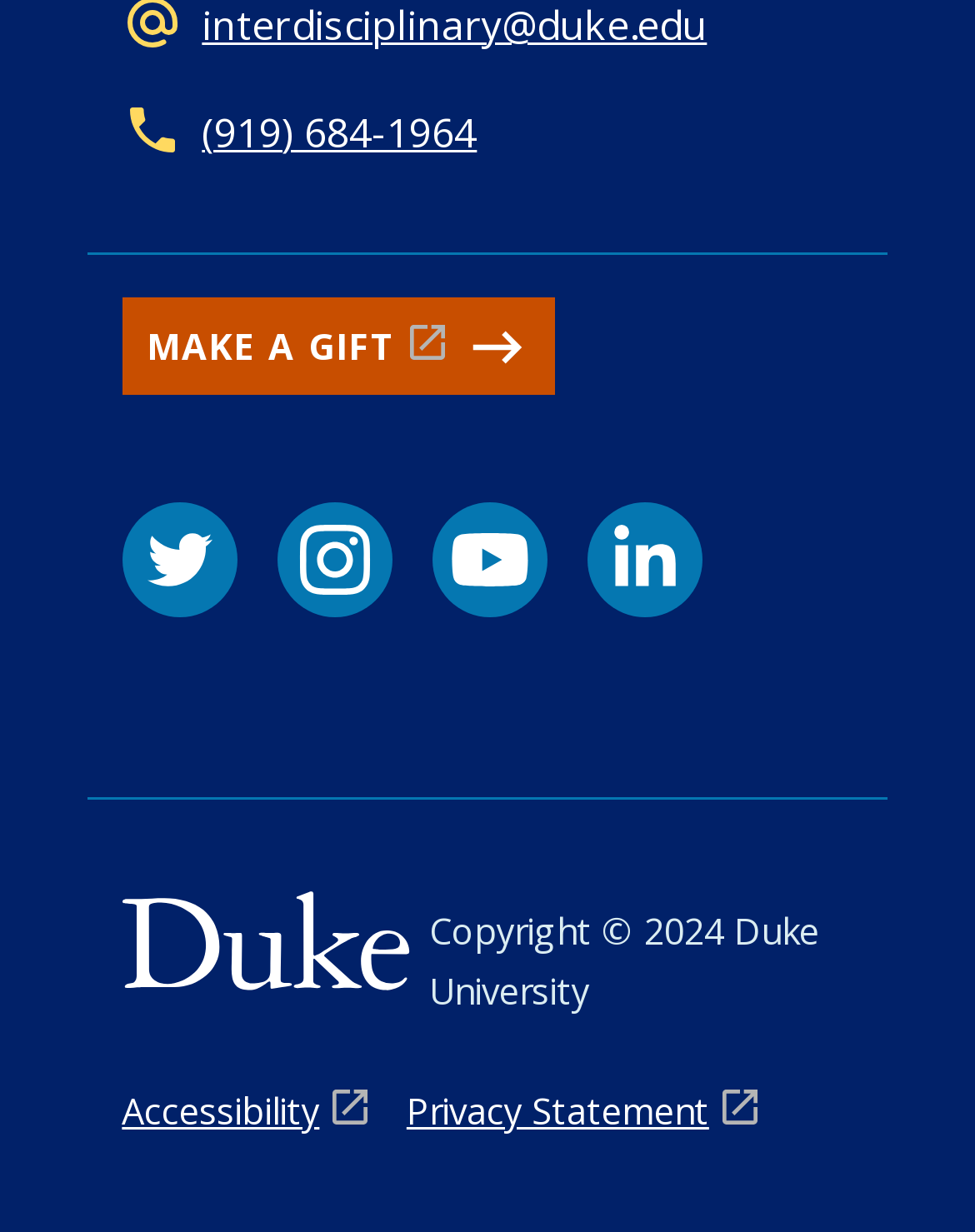Utilize the details in the image to thoroughly answer the following question: What is the year of the copyright?

The year of the copyright can be found at the bottom of the webpage, next to the 'Copyright ©' symbol, and is written as '2024'.